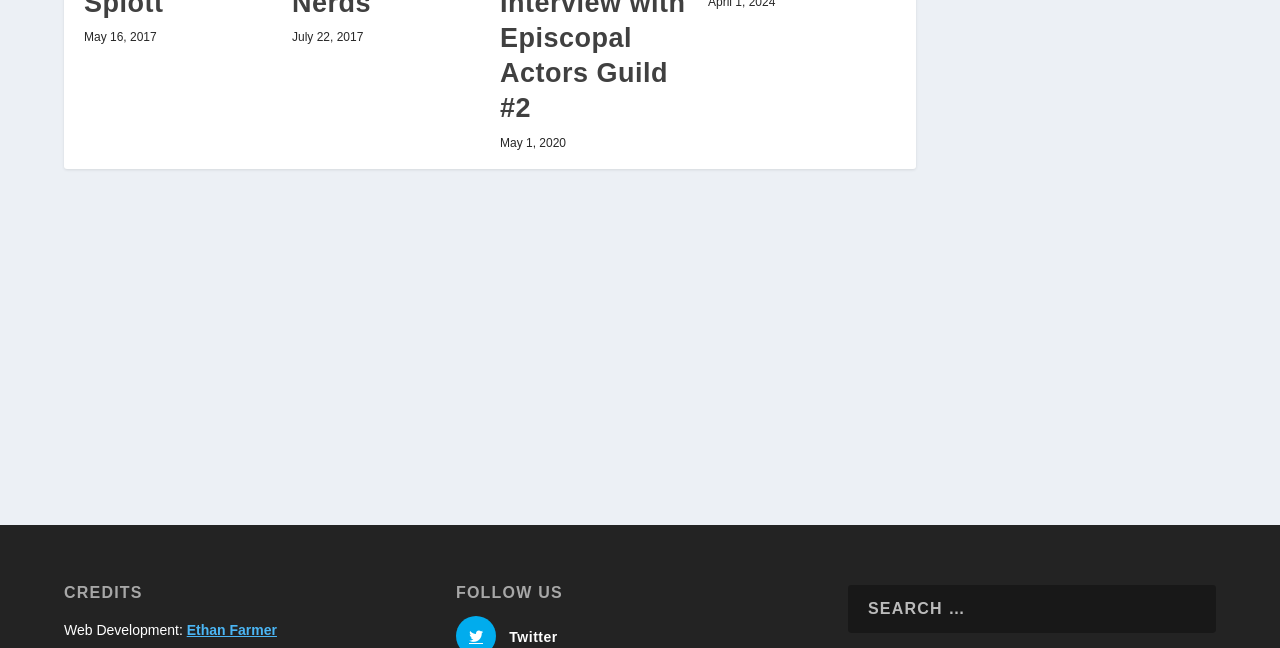Please analyze the image and provide a thorough answer to the question:
What social media platform is mentioned?

The link element 'Twitter' is located under the 'FOLLOW US' heading, suggesting that the website has a presence on Twitter.